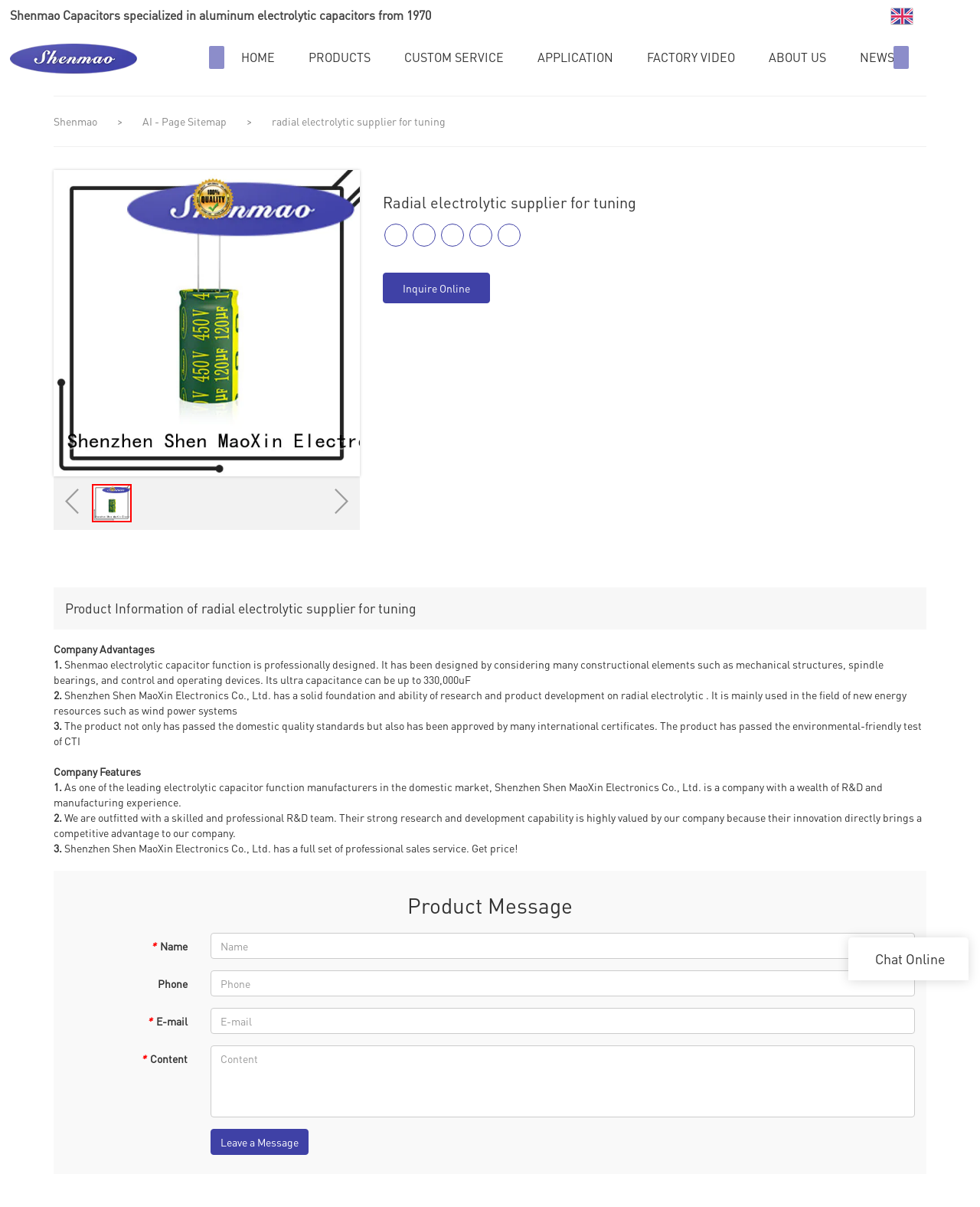What is the purpose of the 'Leave a Message' button?
Using the visual information, respond with a single word or phrase.

To send a message